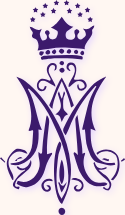Describe all the elements in the image extensively.

The image features an ornate design representing the Virgin Mary, characterized by an elegant and stylized depiction of the letter "M," intertwining with intricate flourishes. Above the letter "M," a regal crown is prominently placed, adorned with stars, symbolizing Mary's royalty and divine authority. The overall design is rendered in a rich purple hue, which is often associated with spirituality and nobility. This emblem is likely associated with themes of devotion and reverence, particularly following messages of spiritual significance, such as those conveyed in the context of the message from Our Lady Queen.